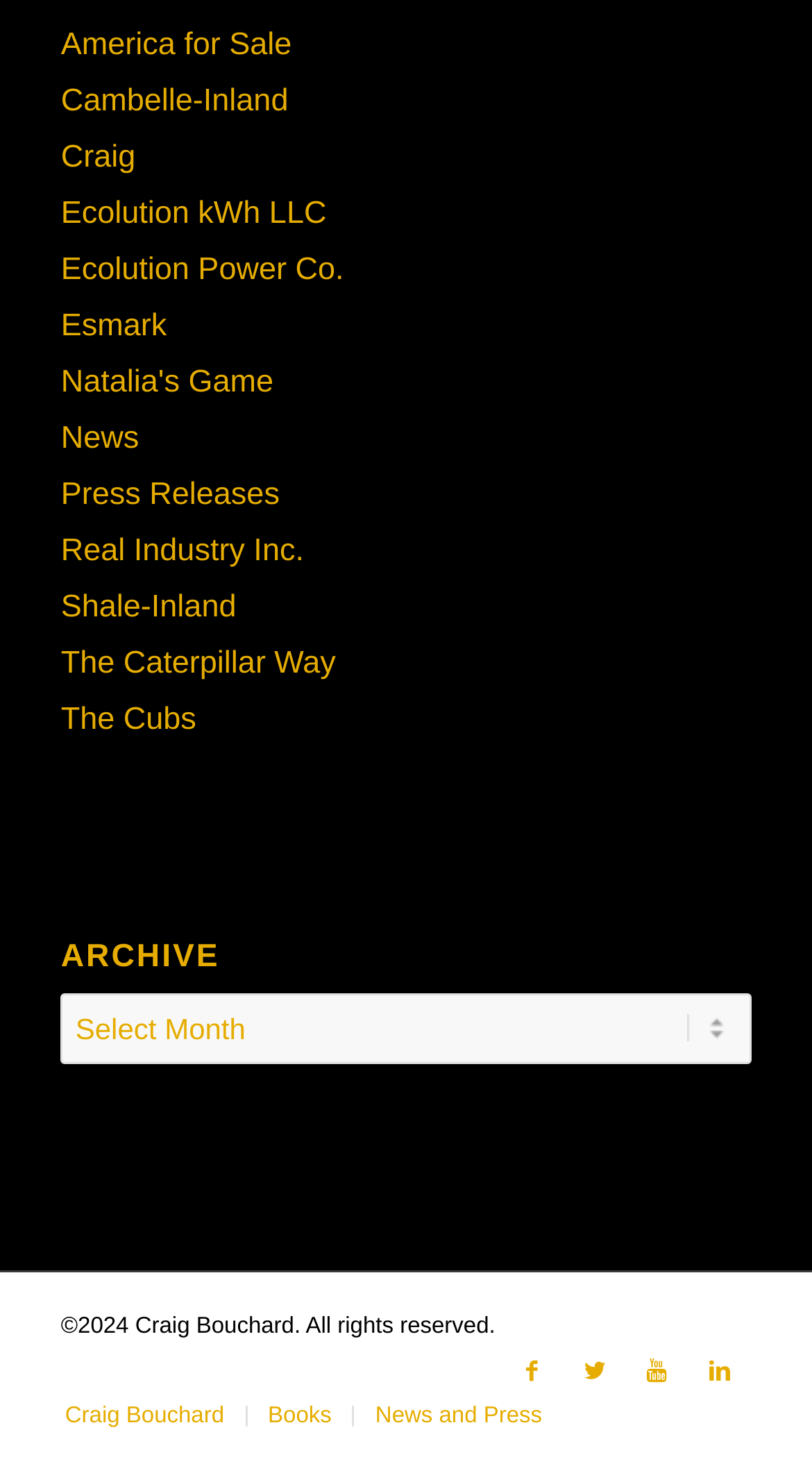What are the three links at the very bottom of the page?
Answer the question with a detailed and thorough explanation.

I looked at the very bottom of the page and found three links, which are 'Craig Bouchard', 'Books', and 'News and Press'.